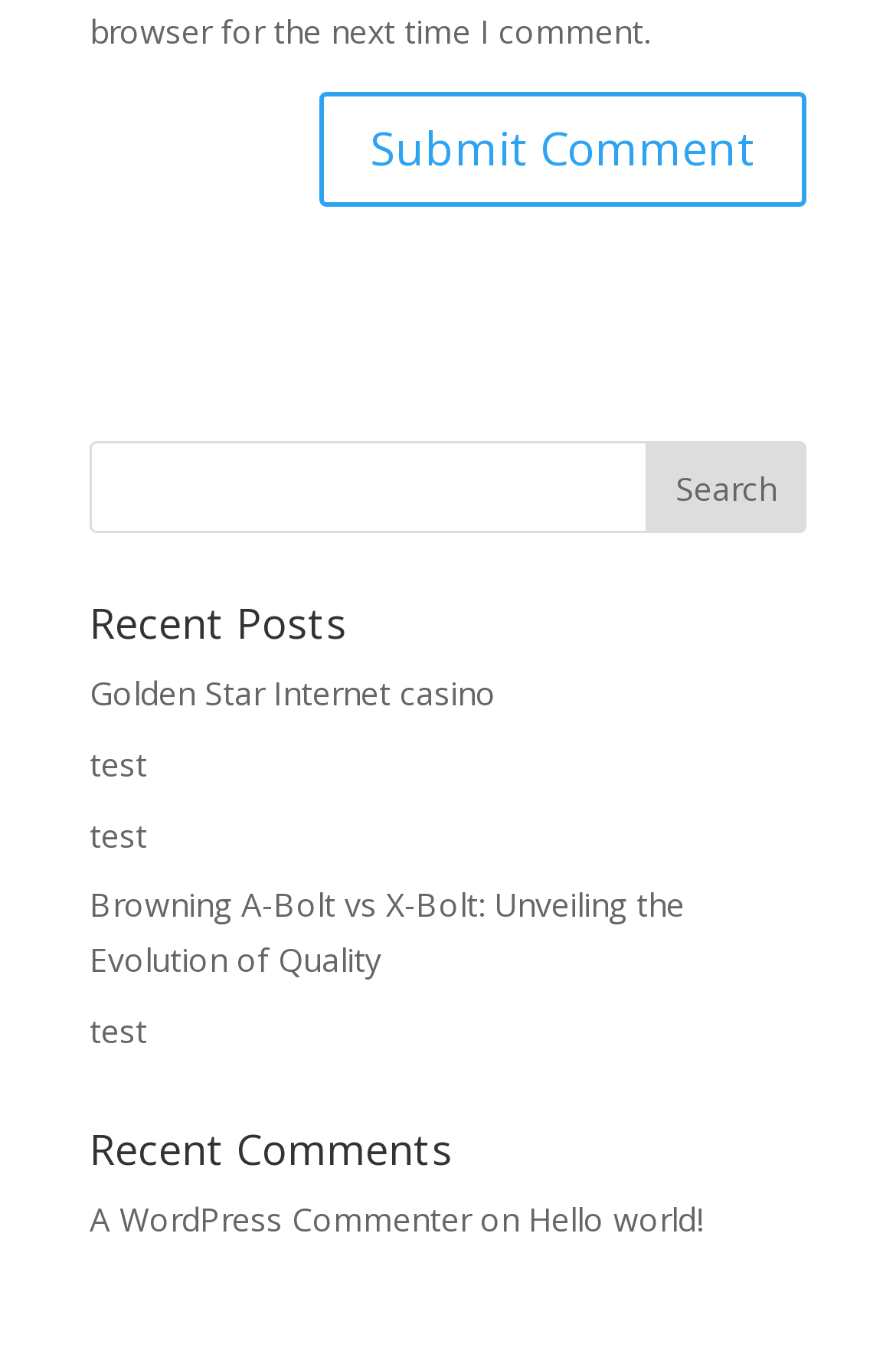Determine the bounding box coordinates of the section I need to click to execute the following instruction: "visit the Golden Star Internet casino page". Provide the coordinates as four float numbers between 0 and 1, i.e., [left, top, right, bottom].

[0.1, 0.497, 0.554, 0.529]